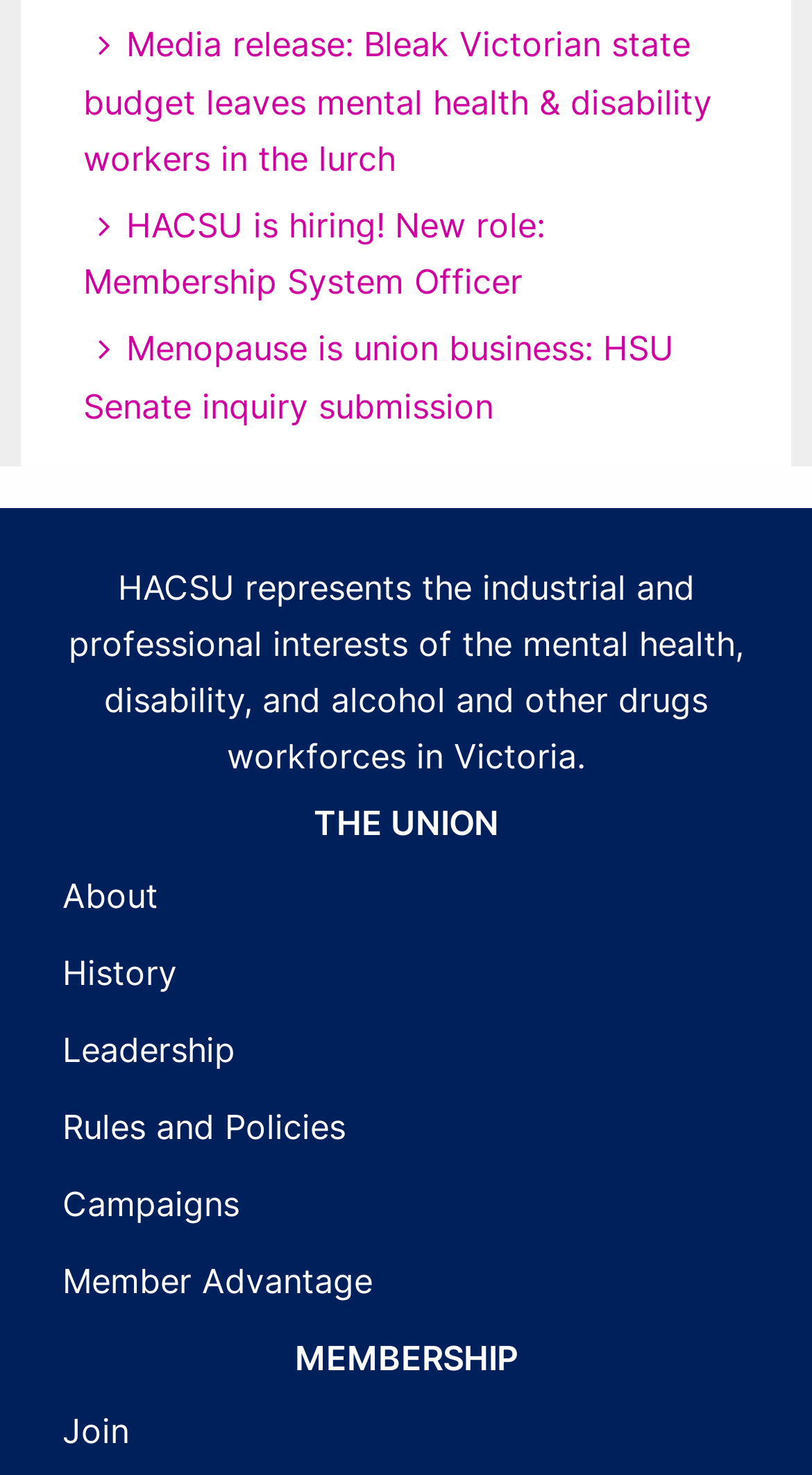Ascertain the bounding box coordinates for the UI element detailed here: "April 2019". The coordinates should be provided as [left, top, right, bottom] with each value being a float between 0 and 1.

None